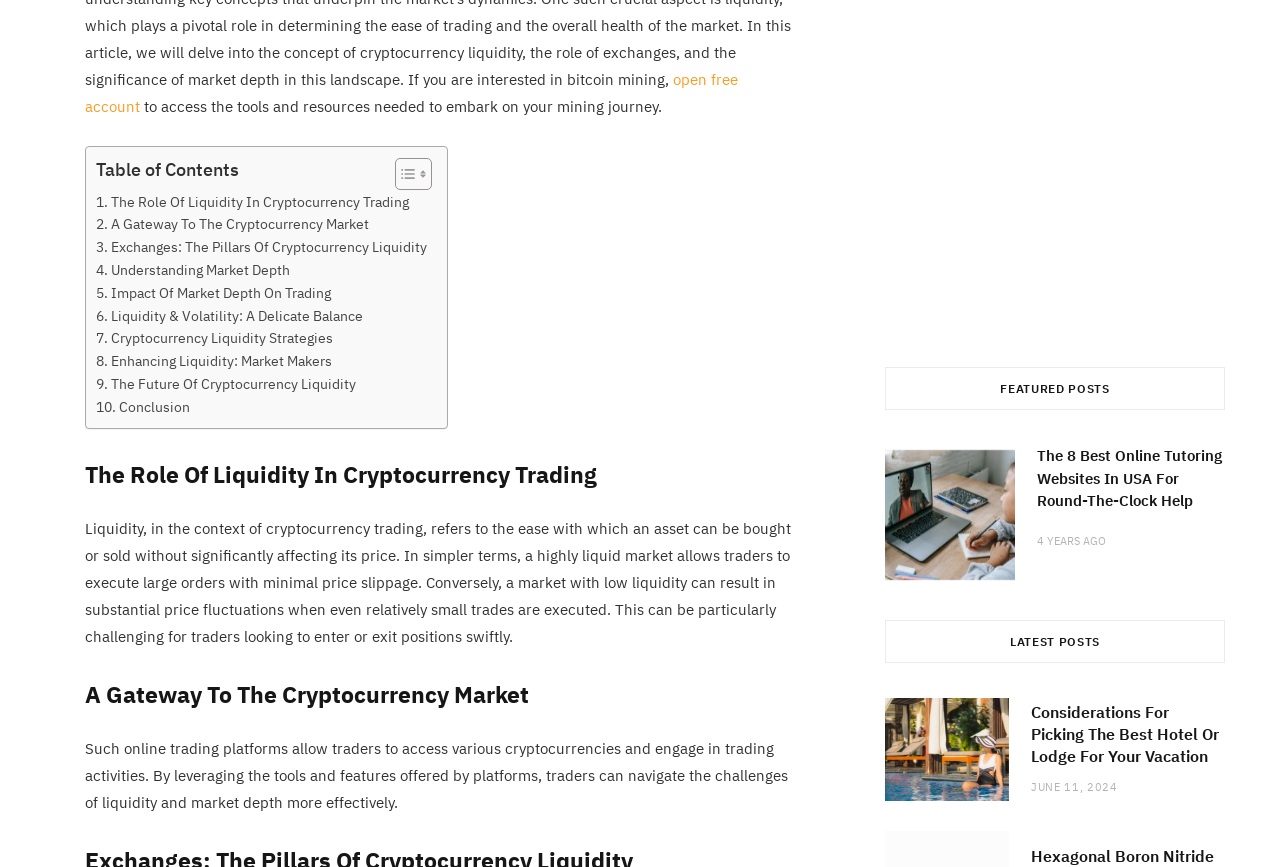Show the bounding box coordinates of the element that should be clicked to complete the task: "View 'Considerations For Picking The Best Hotel Or Lodge For Your Vacation'".

[0.805, 0.808, 0.957, 0.886]